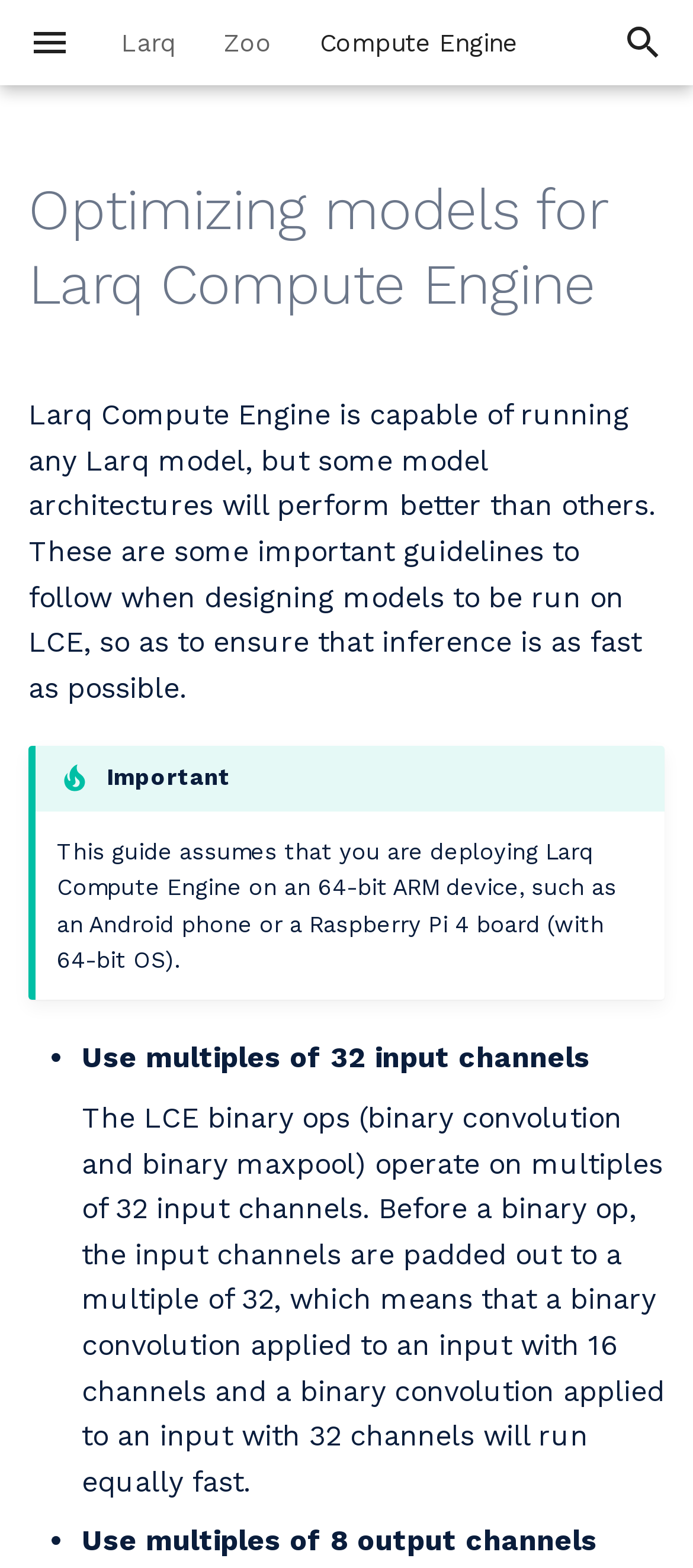Use a single word or phrase to answer this question: 
What is the name of the deep learning library?

Larq